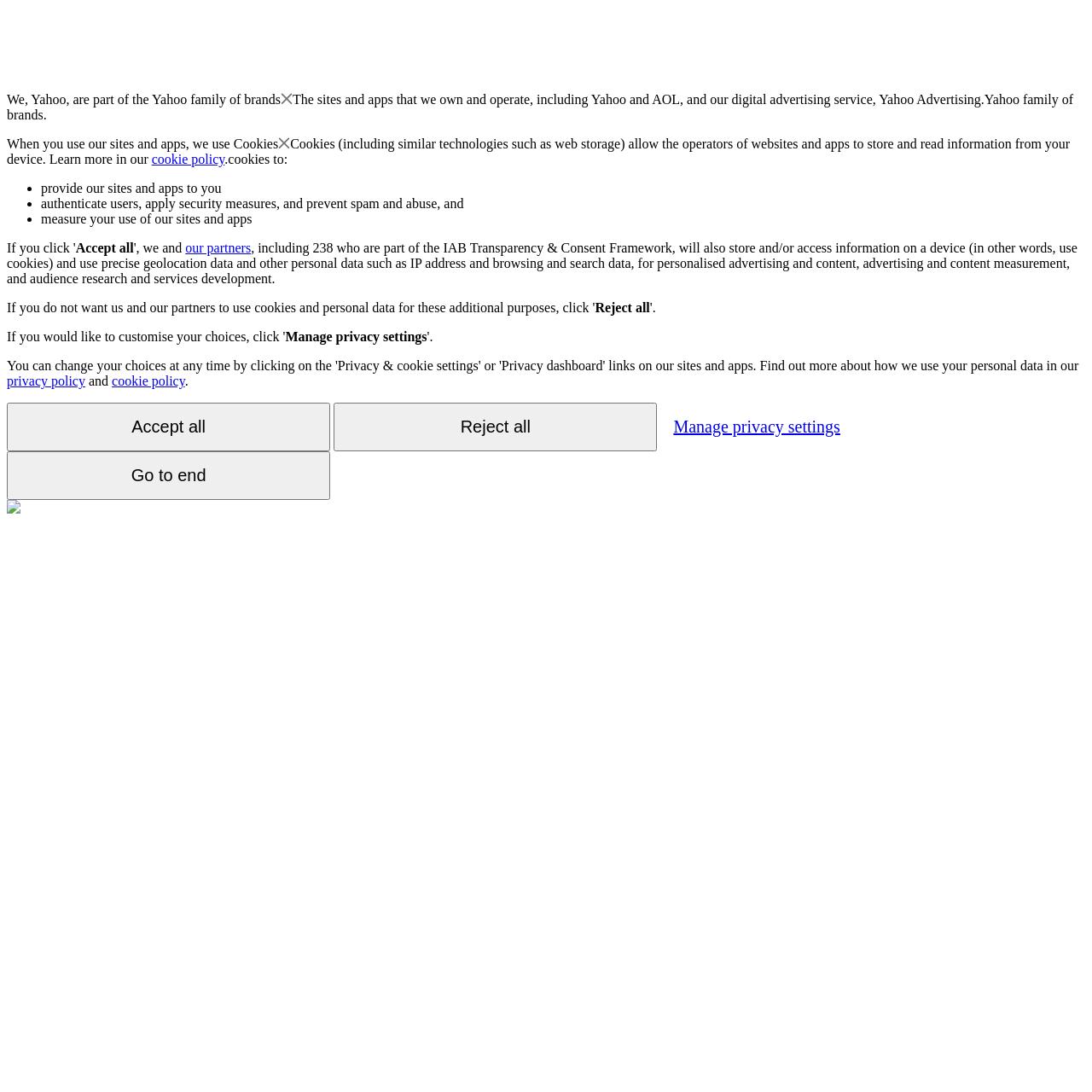Please find the bounding box coordinates of the element that needs to be clicked to perform the following instruction: "Go to the 'privacy policy'". The bounding box coordinates should be four float numbers between 0 and 1, represented as [left, top, right, bottom].

[0.006, 0.342, 0.078, 0.355]